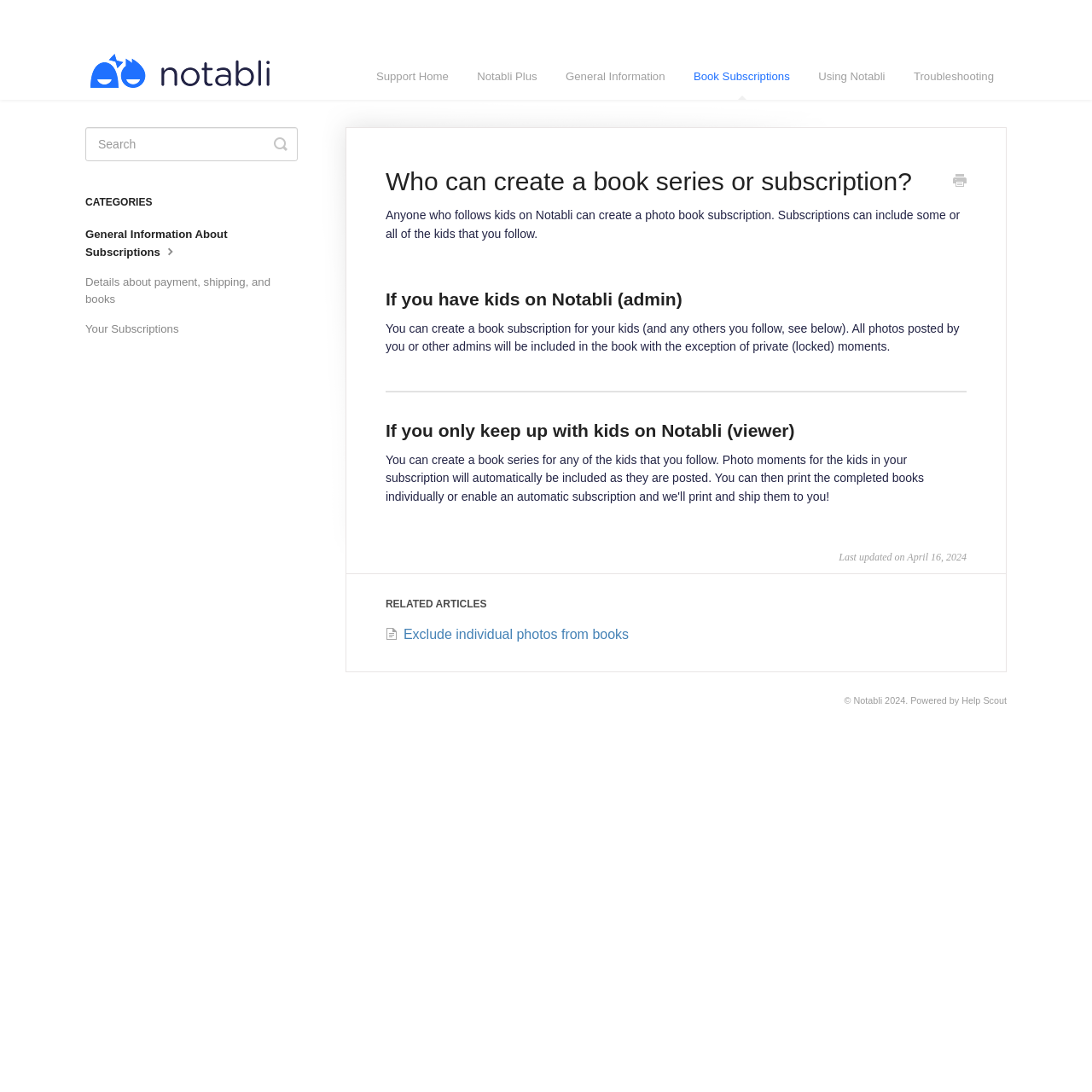Please identify the bounding box coordinates of the clickable area that will allow you to execute the instruction: "Go to Notabli Help".

[0.078, 0.0, 0.328, 0.091]